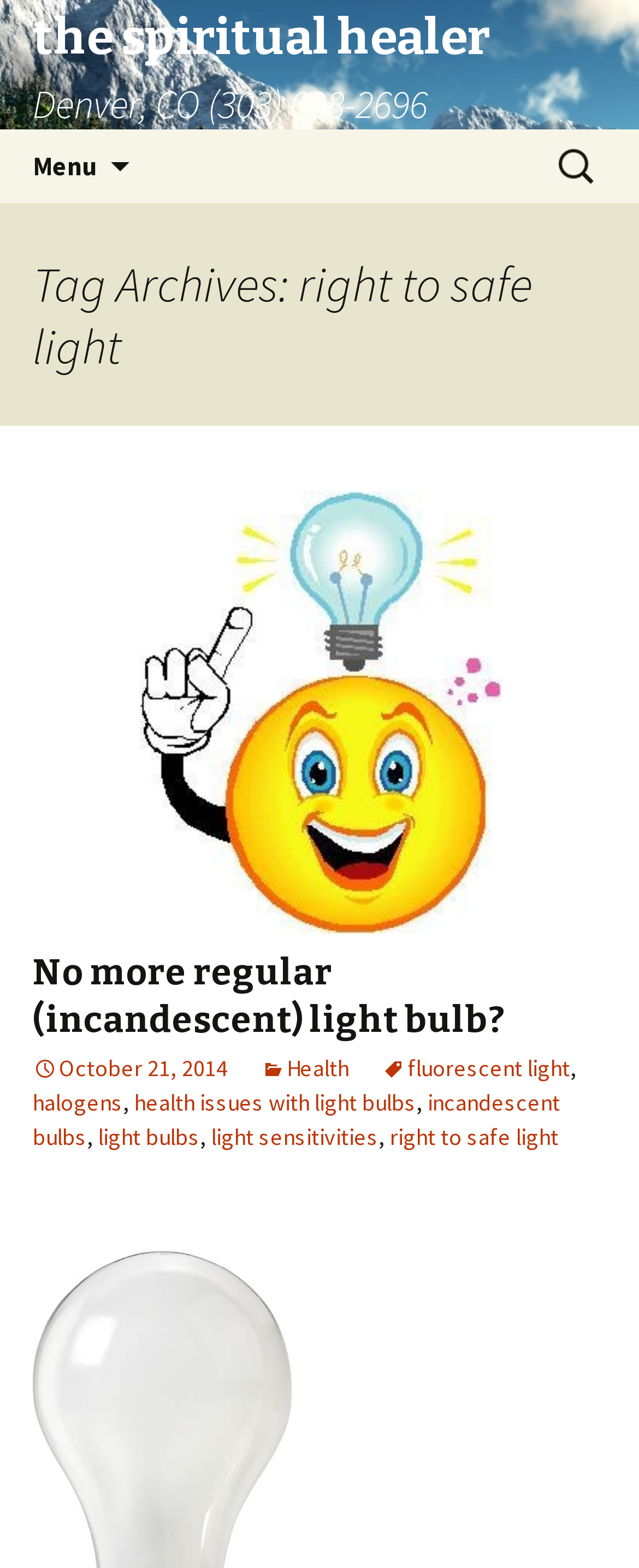Please determine the bounding box of the UI element that matches this description: October 21, 2014. The coordinates should be given as (top-left x, top-left y, bottom-right x, bottom-right y), with all values between 0 and 1.

[0.051, 0.672, 0.356, 0.691]